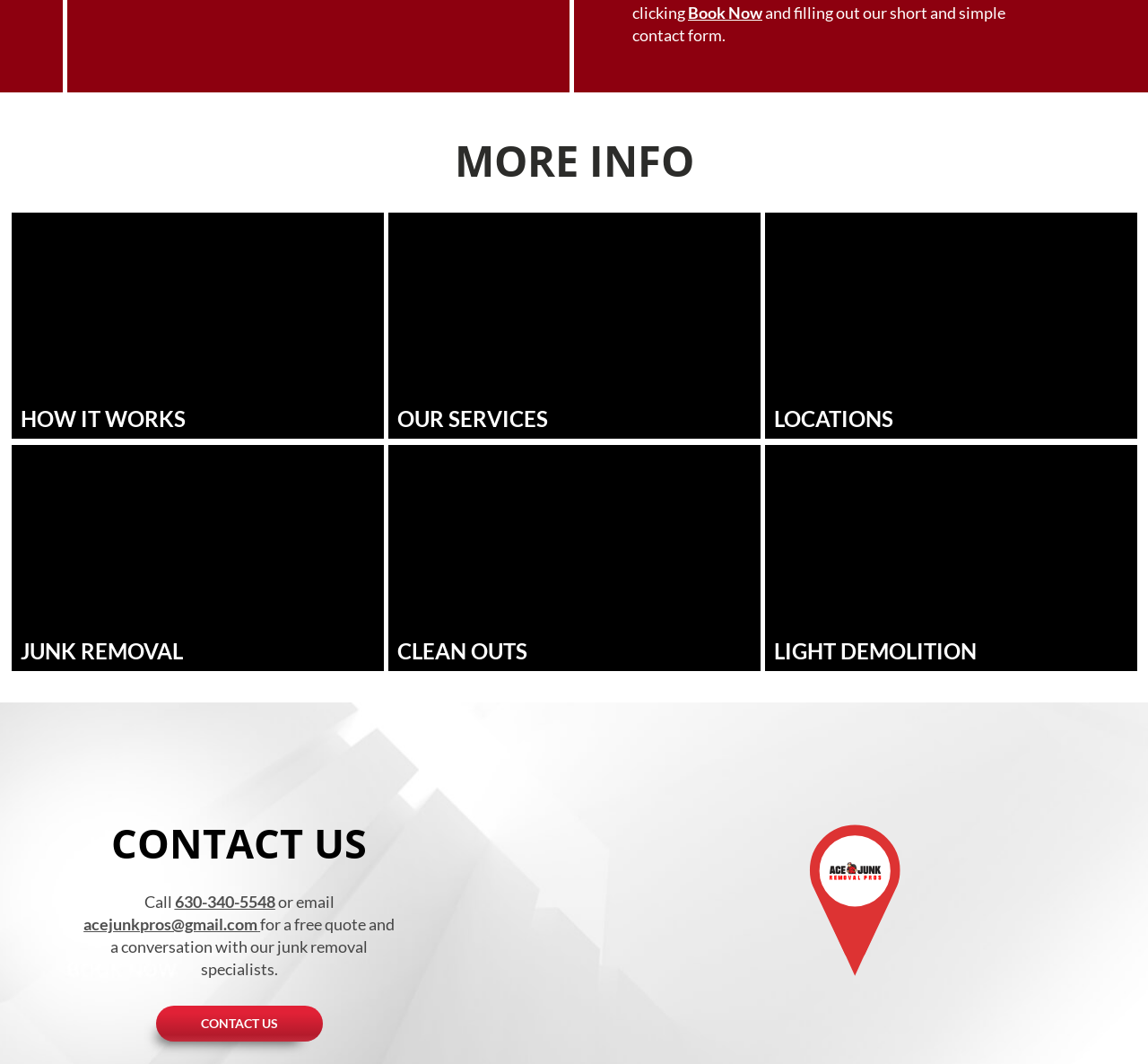How can I get a free quote?
Please utilize the information in the image to give a detailed response to the question.

I found the way to get a free quote by looking at the 'CONTACT US' section, where it says 'Call 630-340-5548 or email acejunkpros@gmail.com for a free quote and a conversation with our junk removal specialists'.